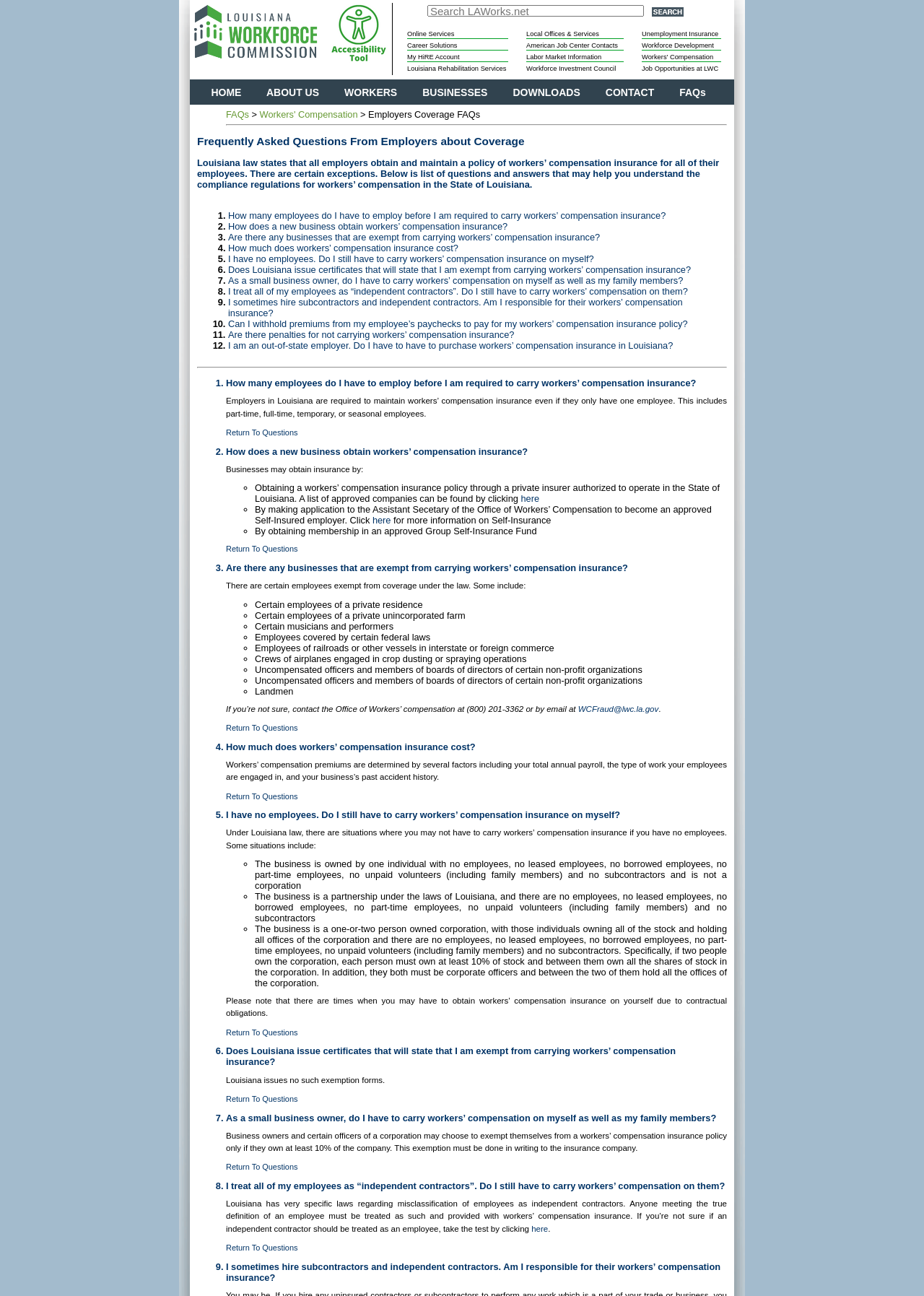Please determine the bounding box coordinates of the element's region to click in order to carry out the following instruction: "Search for something". The coordinates should be four float numbers between 0 and 1, i.e., [left, top, right, bottom].

[0.462, 0.004, 0.697, 0.013]